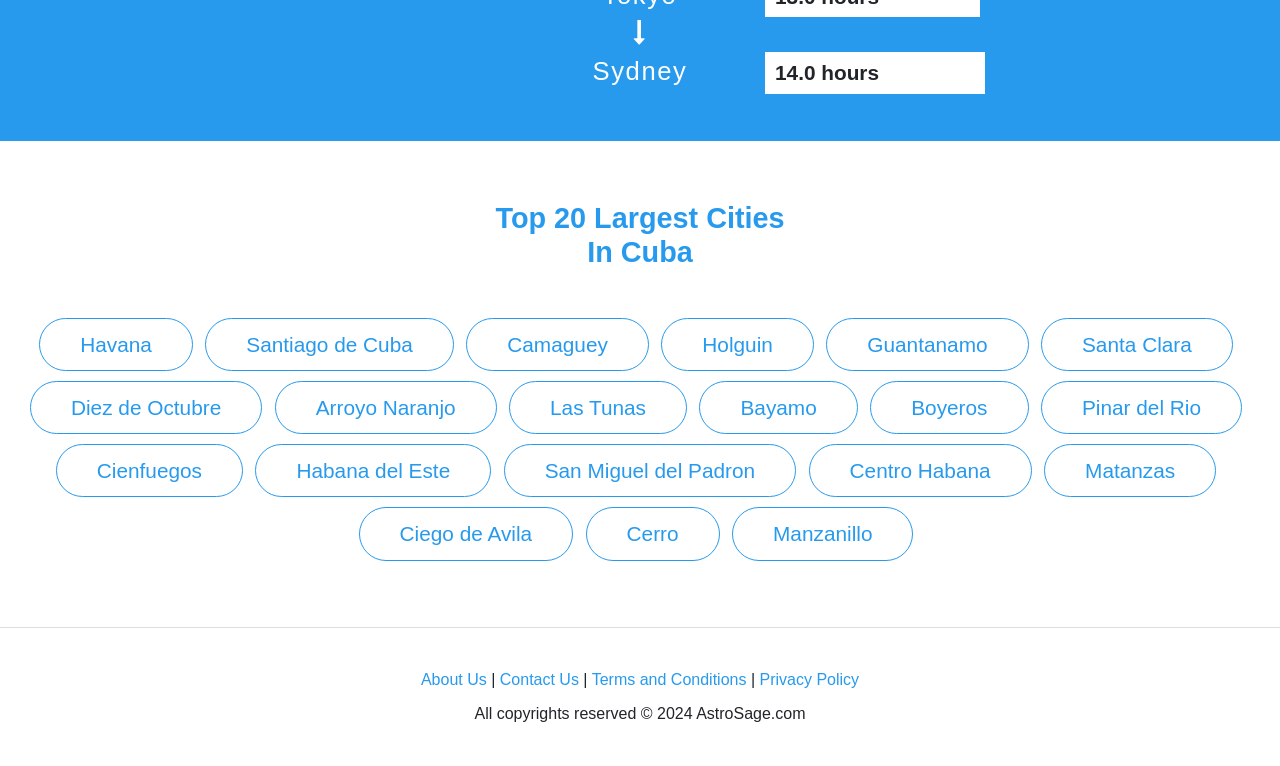Locate the bounding box coordinates of the element's region that should be clicked to carry out the following instruction: "Go to the 'Home' page". The coordinates need to be four float numbers between 0 and 1, i.e., [left, top, right, bottom].

None